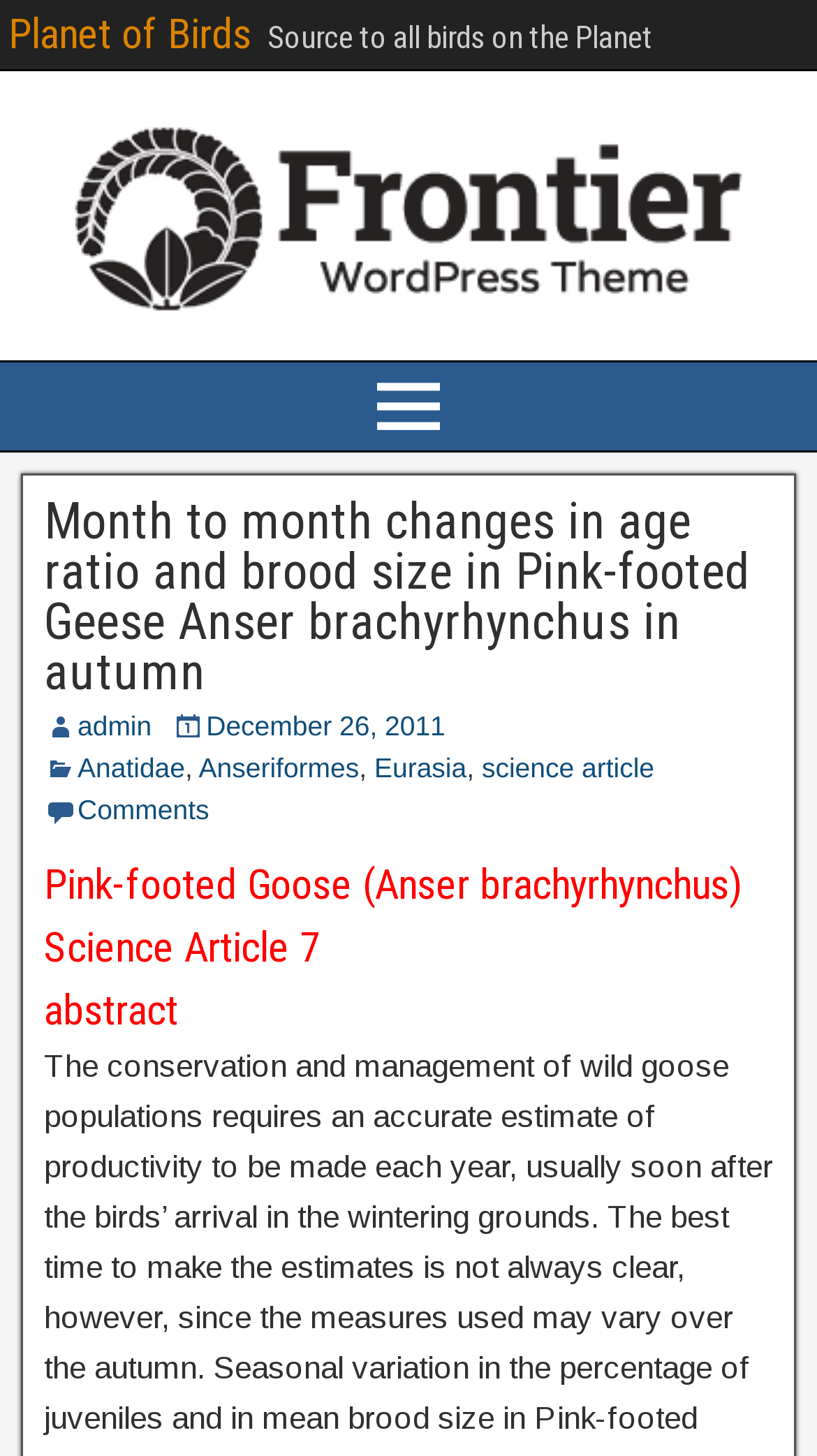Please determine the bounding box coordinates of the element's region to click in order to carry out the following instruction: "read the article about Pink-footed Goose". The coordinates should be four float numbers between 0 and 1, i.e., [left, top, right, bottom].

[0.054, 0.586, 0.946, 0.672]